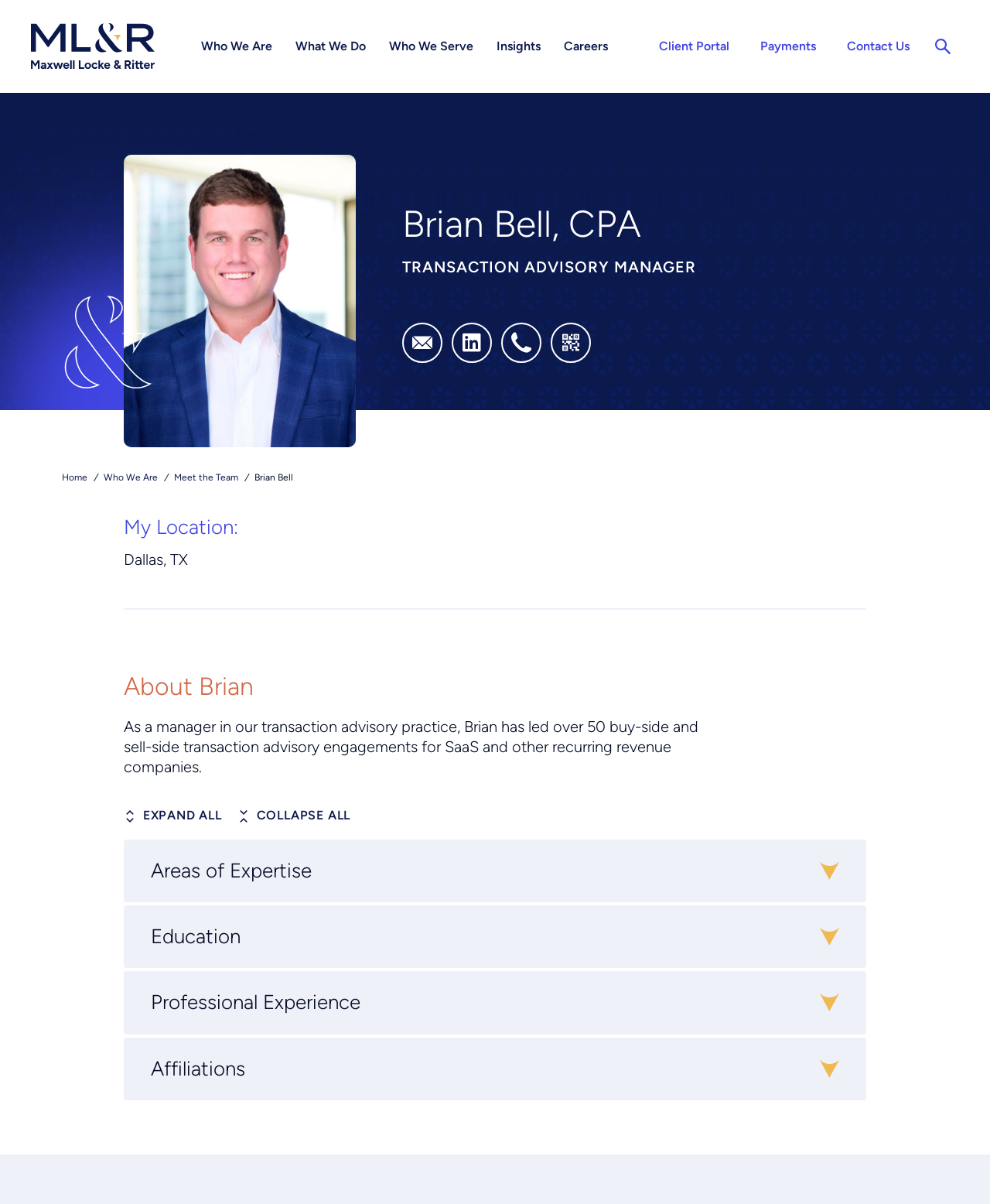Using the description "Contact Us", locate and provide the bounding box of the UI element.

[0.841, 0.026, 0.933, 0.051]